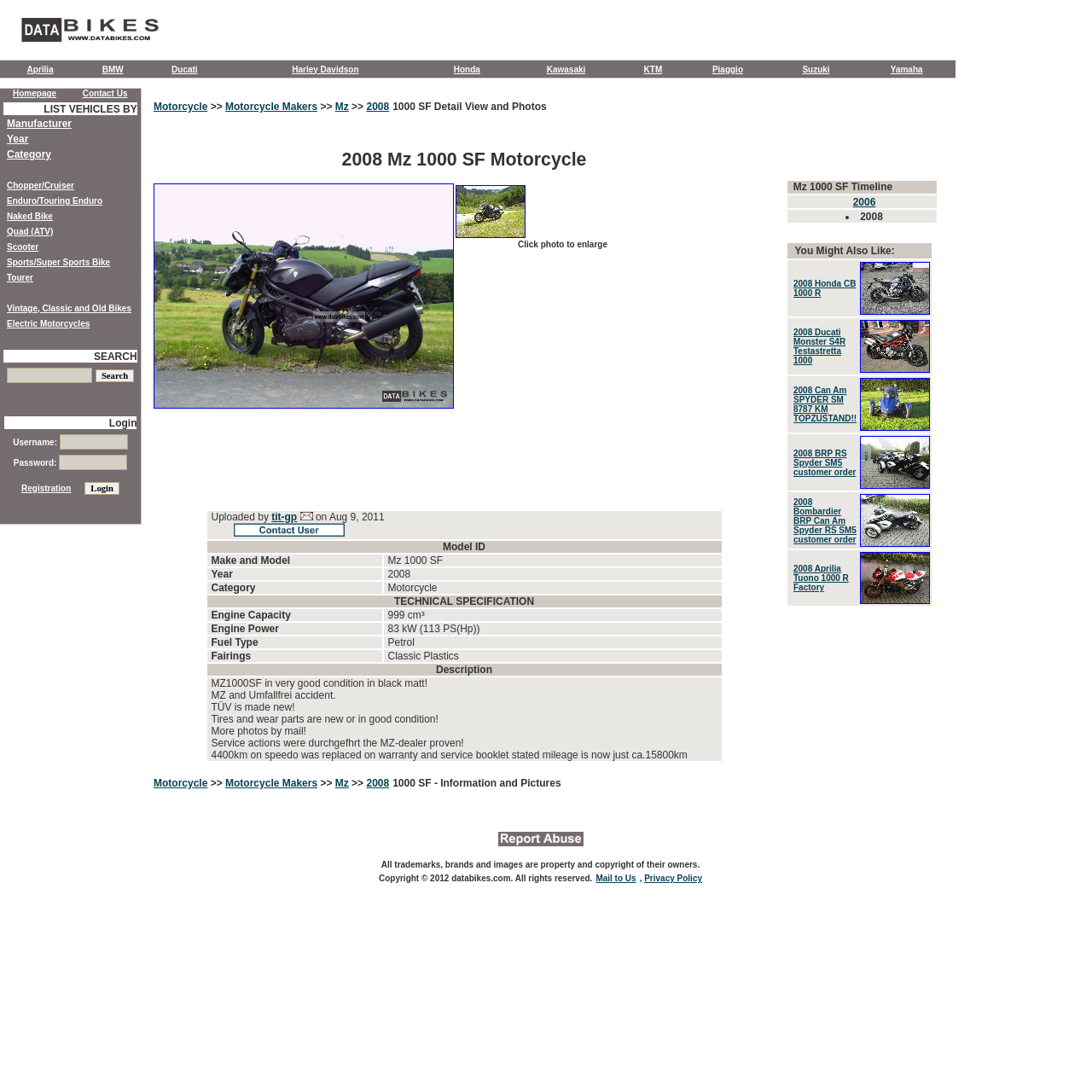Determine the bounding box coordinates for the clickable element required to fulfill the instruction: "view the 2008 Mz 1000 SF Motorcycle photo". Provide the coordinates as four float numbers between 0 and 1, i.e., [left, top, right, bottom].

[0.141, 0.363, 0.416, 0.377]